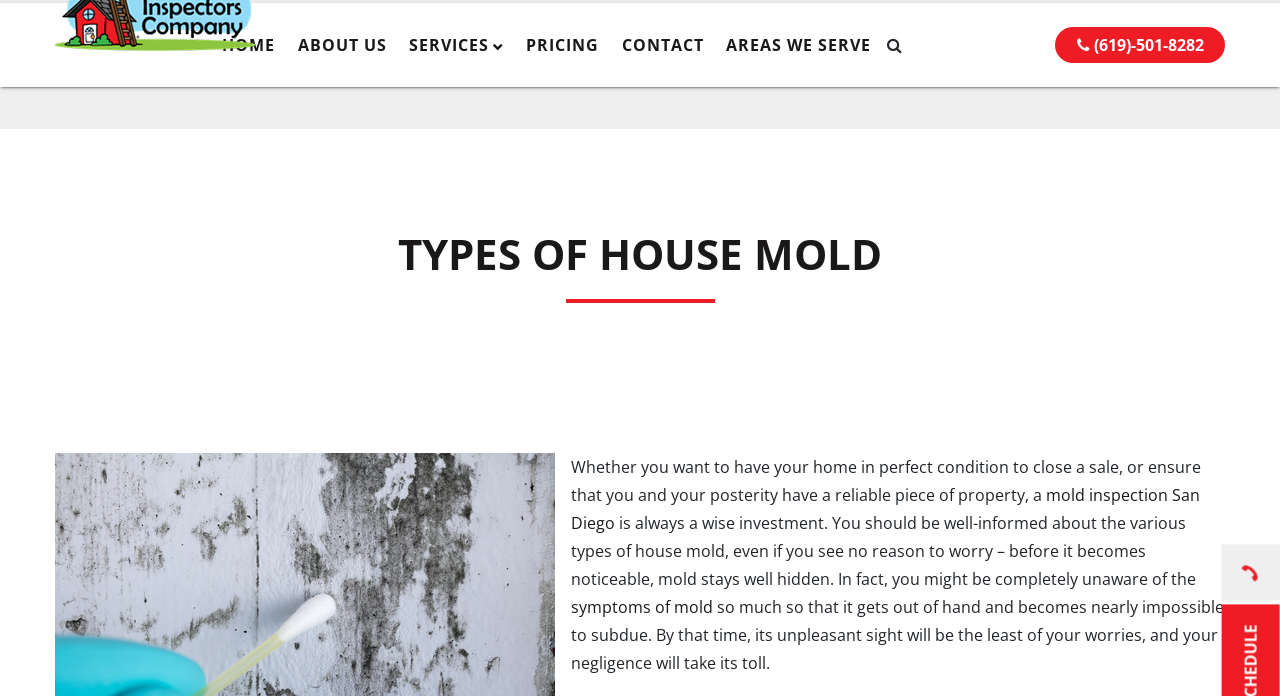Extract the bounding box of the UI element described as: "mold inspection San Diego".

[0.446, 0.696, 0.938, 0.768]